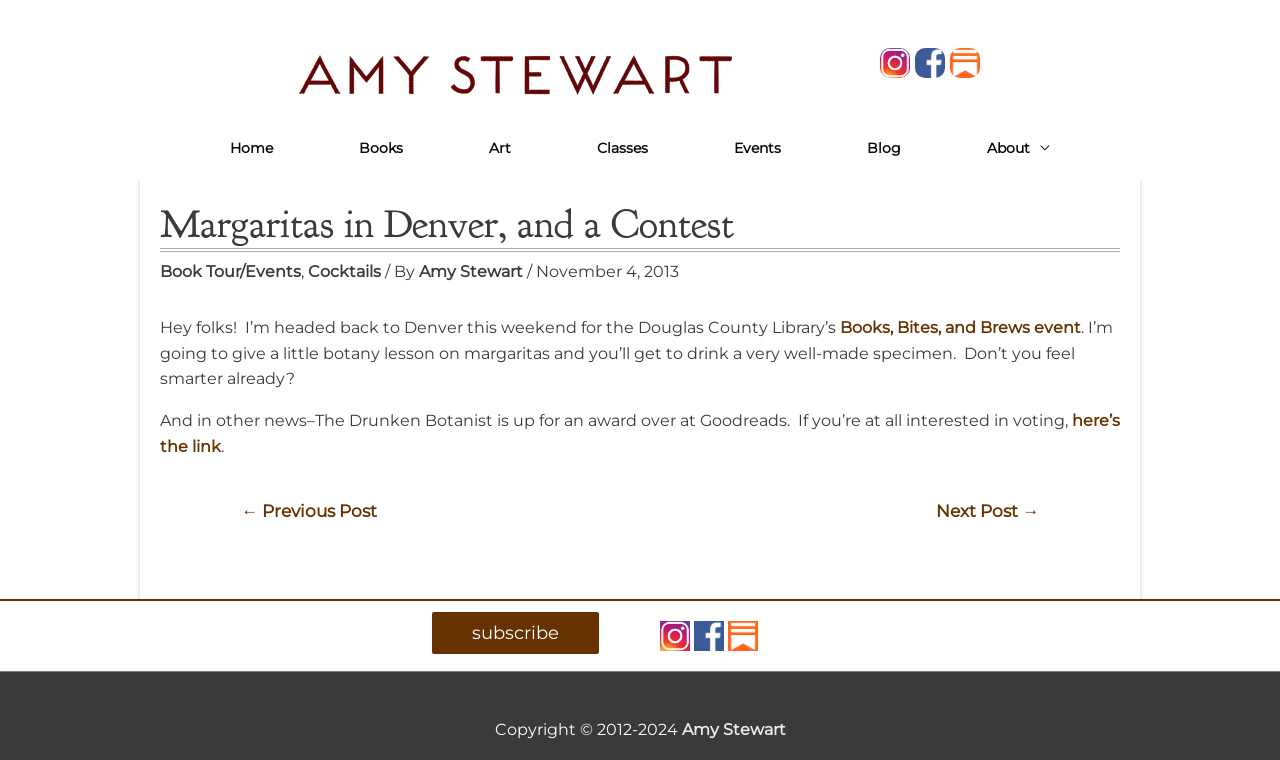What is the copyright year range?
Based on the content of the image, thoroughly explain and answer the question.

The copyright information is mentioned at the bottom of the webpage, which states 'Copyright © 2012-2024'.